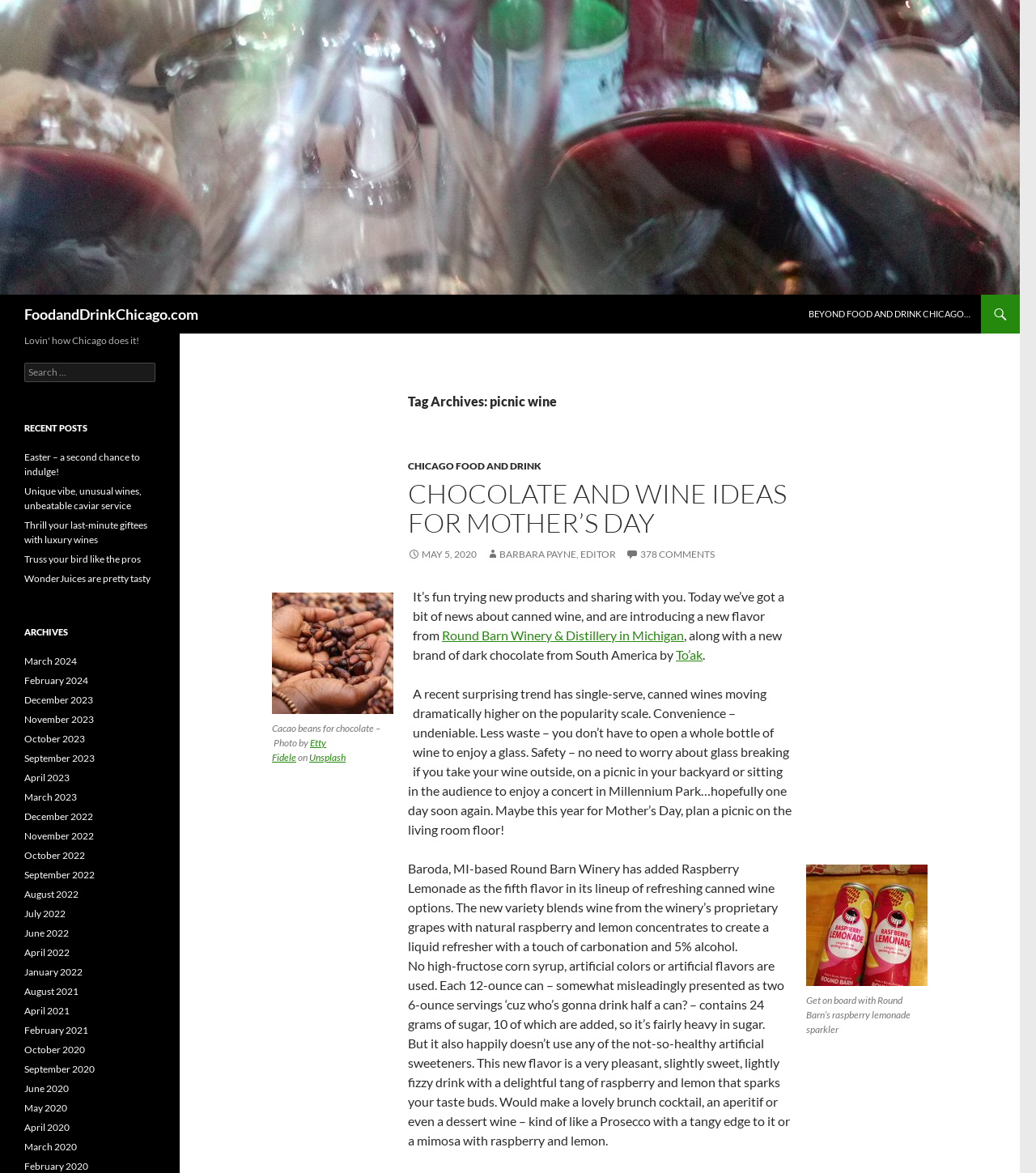Summarize the webpage in an elaborate manner.

This webpage is about Food and Drink in Chicago, with a focus on picnic wine. At the top, there is a logo and a link to the website's homepage. Below that, there is a search bar and a "SKIP TO CONTENT" link. 

The main content of the page is divided into sections. The first section has a heading "Tag Archives: picnic wine" and features an article about chocolate and wine ideas for Mother's Day. The article includes an image of cacao beans, a description of the image, and a text discussing the trend of canned wine and introducing a new flavor from Round Barn Winery & Distillery in Michigan. 

Below the article, there are two images: one of a picnic setup and another of a canned wine product from Round Barn Winery. Each image has a caption describing the content.

On the left side of the page, there are several sections, including "Lovin' how Chicago does it!", "RECENT POSTS", and "ARCHIVES". The "RECENT POSTS" section lists several article titles, and the "ARCHIVES" section lists links to articles from different months and years.

Overall, the webpage is about food, drink, and lifestyle in Chicago, with a focus on picnic wine and related topics.